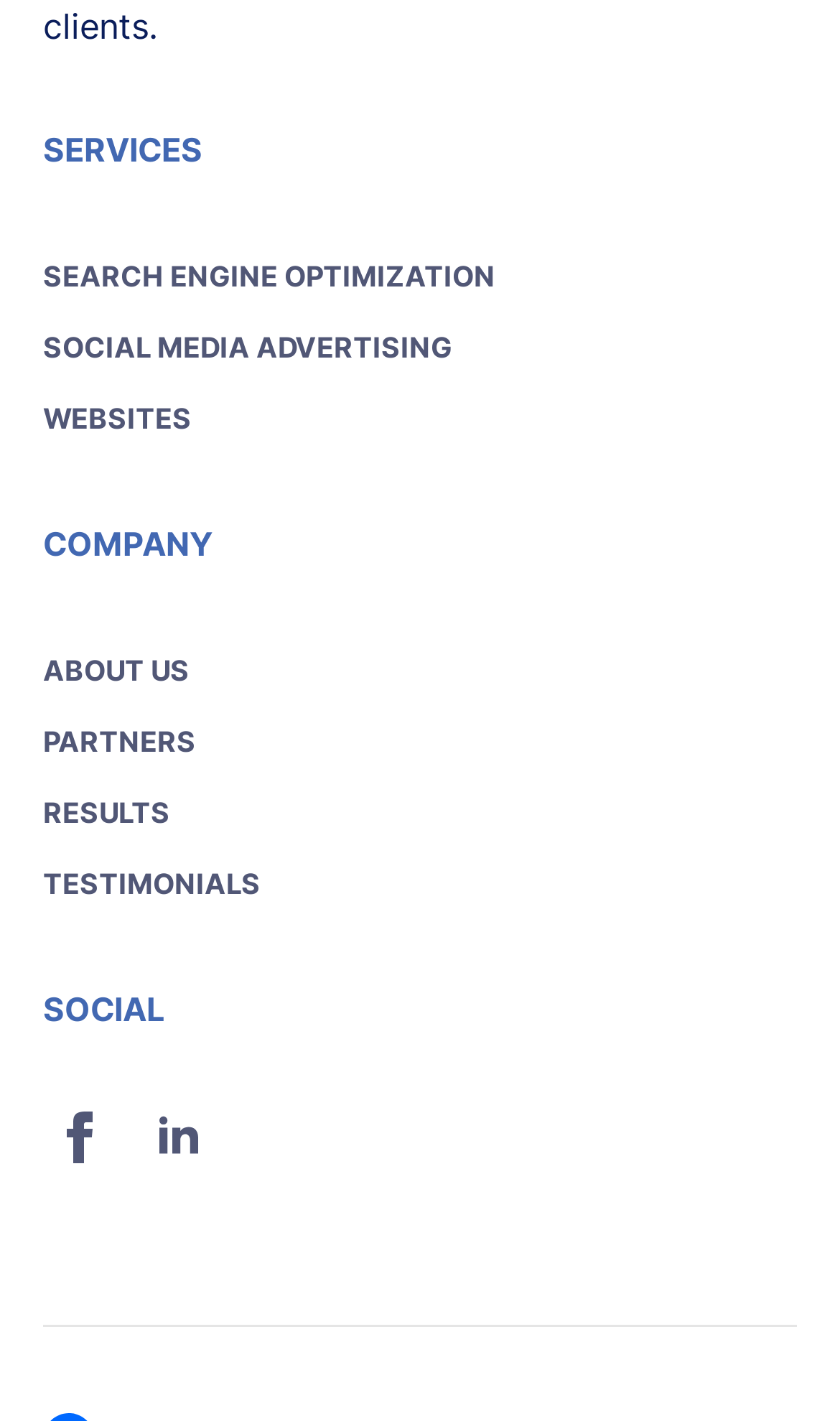Please identify the bounding box coordinates of the element's region that I should click in order to complete the following instruction: "Explore the 'Métiers' section". The bounding box coordinates consist of four float numbers between 0 and 1, i.e., [left, top, right, bottom].

None